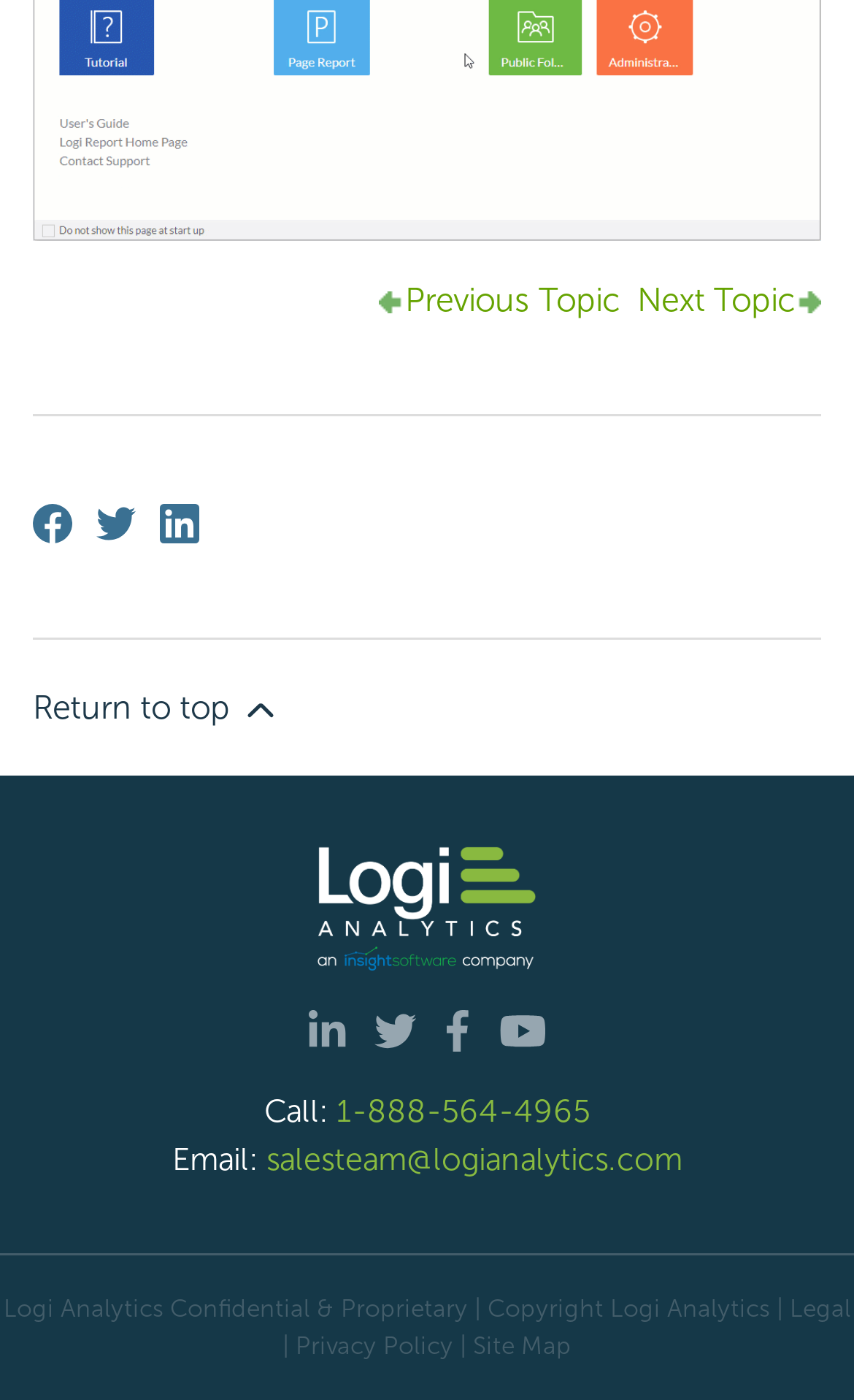Please identify the bounding box coordinates of the element's region that I should click in order to complete the following instruction: "View Legal". The bounding box coordinates consist of four float numbers between 0 and 1, i.e., [left, top, right, bottom].

[0.909, 0.924, 0.996, 0.946]